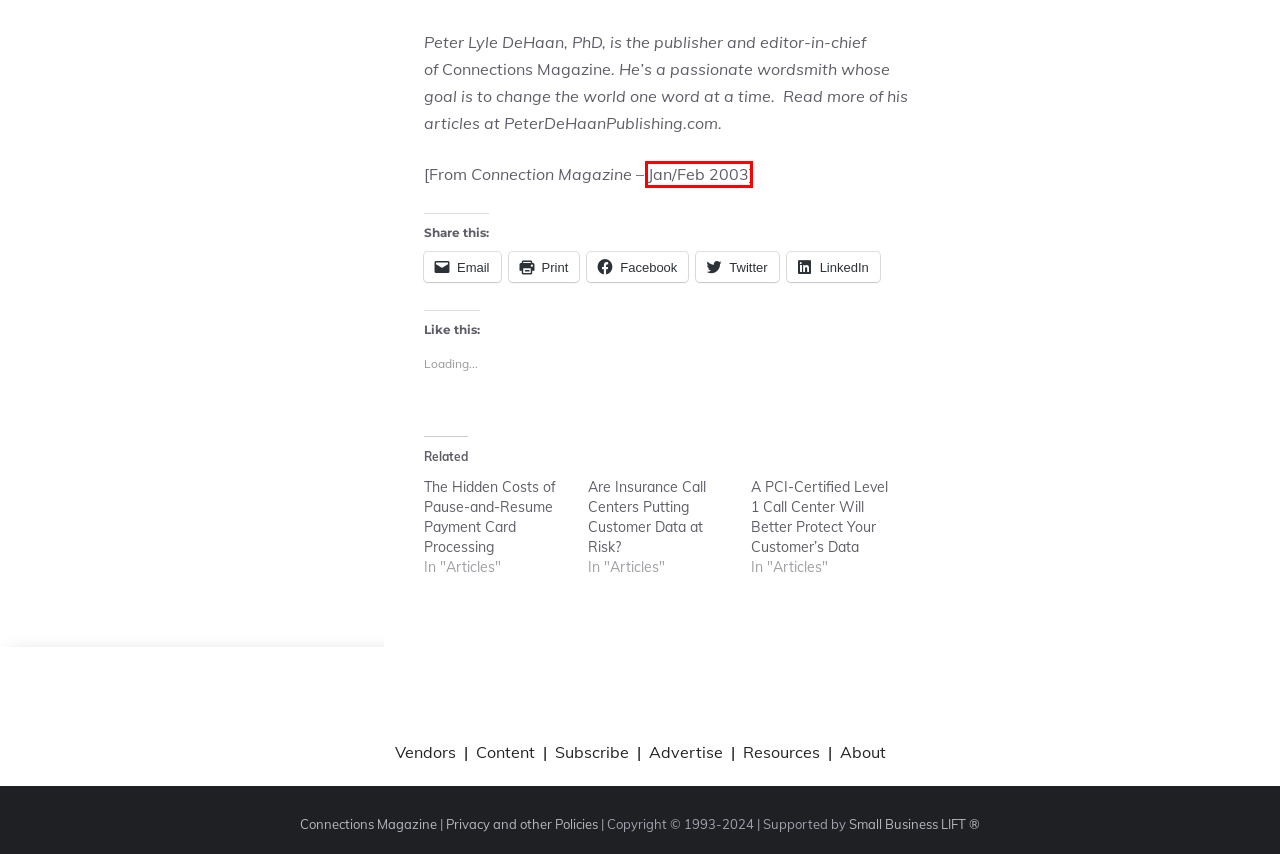Review the screenshot of a webpage that includes a red bounding box. Choose the webpage description that best matches the new webpage displayed after clicking the element within the bounding box. Here are the candidates:
A. The Jan/Feb 2003 Issue of Connections Magazine – Connections Magazine
B. Submit Content – Connections Magazine
C. About – Connections Magazine
D. Are Insurance Call Centers Putting Customer Data at Risk? – Connections Magazine
E. Policies of Connections Magazine – Connections Magazine
F. Marketing Agency and Strategy Practice | Small Business LIFT
G. A PCI-Certified Level 1 Call Center Will Better Protect Your Customer’s Data – Connections Magazine
H. The Hidden Costs of Pause-and-Resume Payment Card Processing – Connections Magazine

A